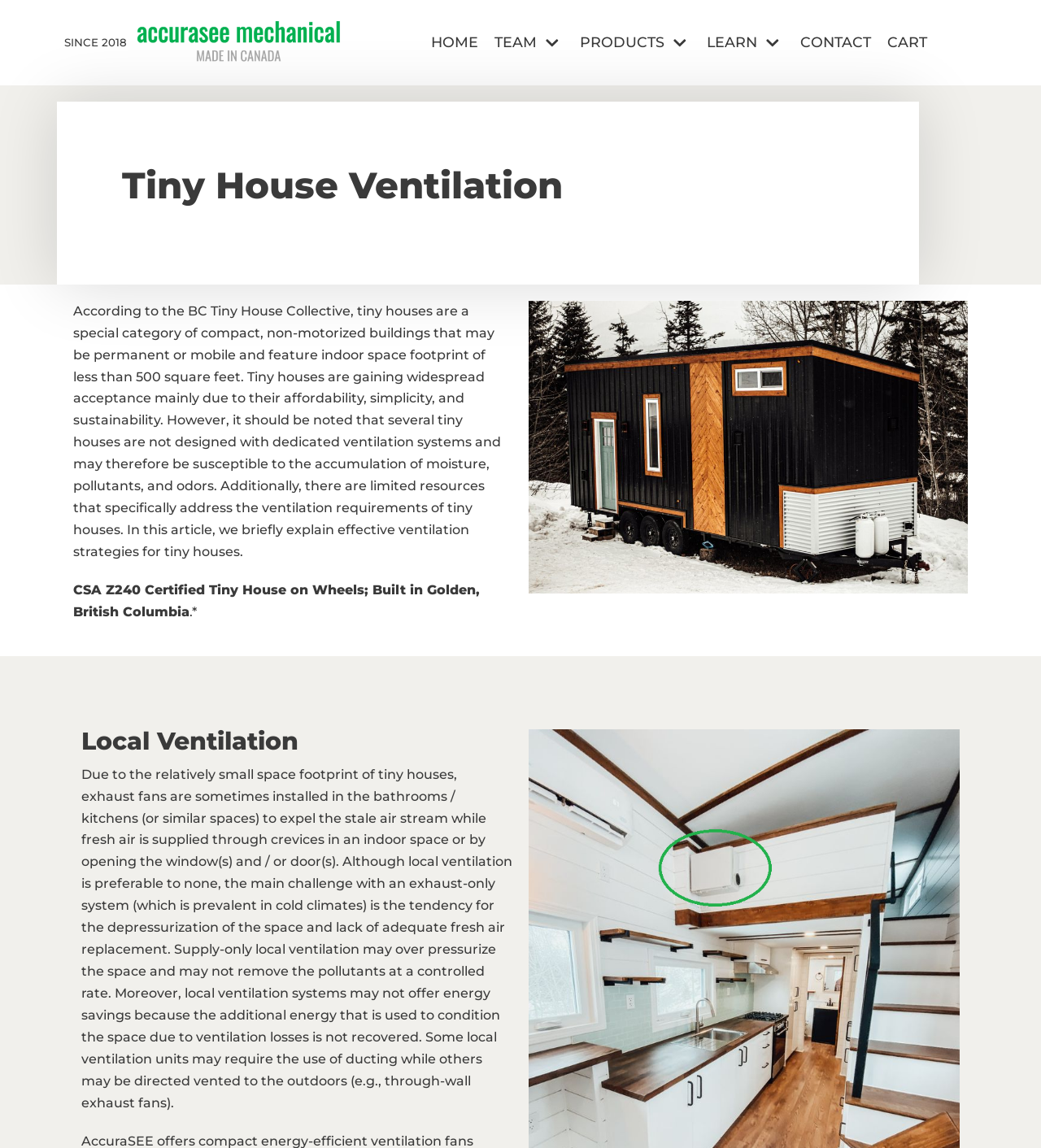Identify the bounding box coordinates of the part that should be clicked to carry out this instruction: "go to home page".

[0.414, 0.027, 0.459, 0.047]